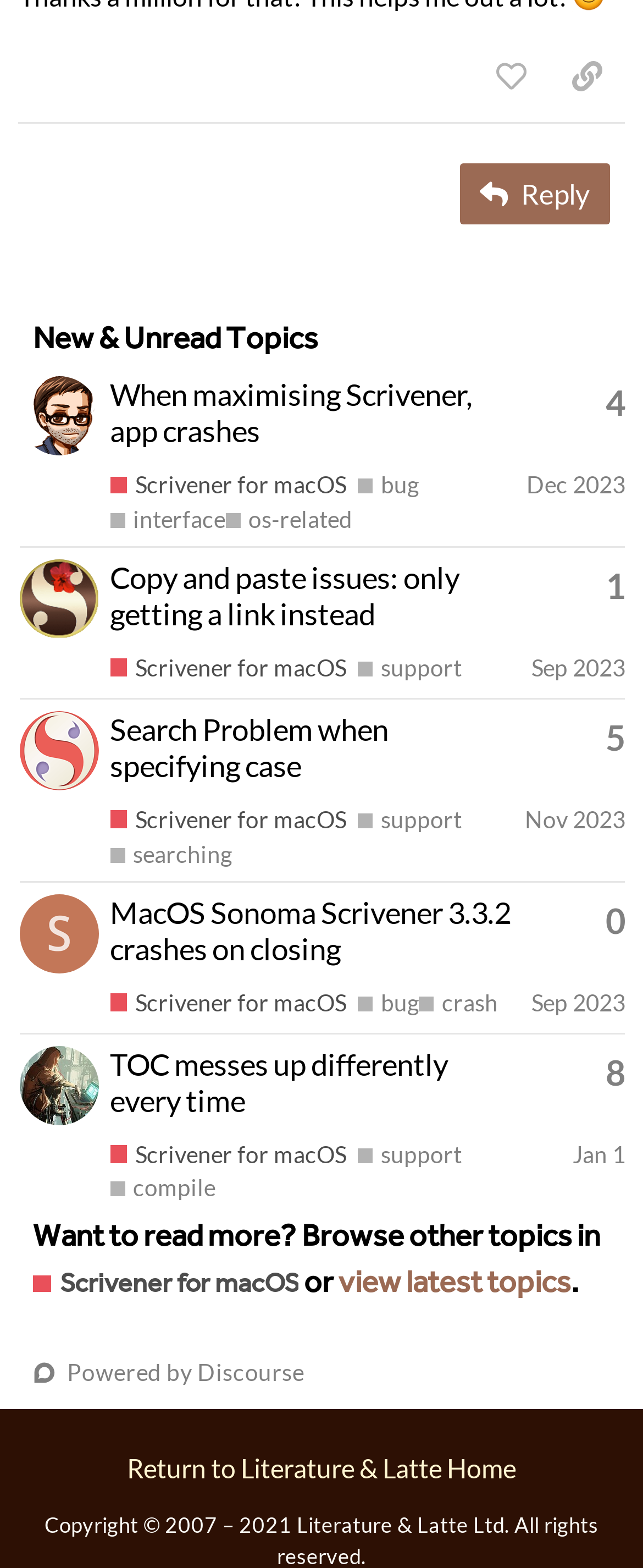Refer to the image and offer a detailed explanation in response to the question: What is the category of the topic 'MacOS Sonoma Scrivener 3.3.2 crashes on closing'?

I found the category by looking at the list of tags in the third row of the 'New & Unread Topics' section, which corresponds to the topic 'MacOS Sonoma Scrivener 3.3.2 crashes on closing'. The tag 'bug' is one of the categories listed.